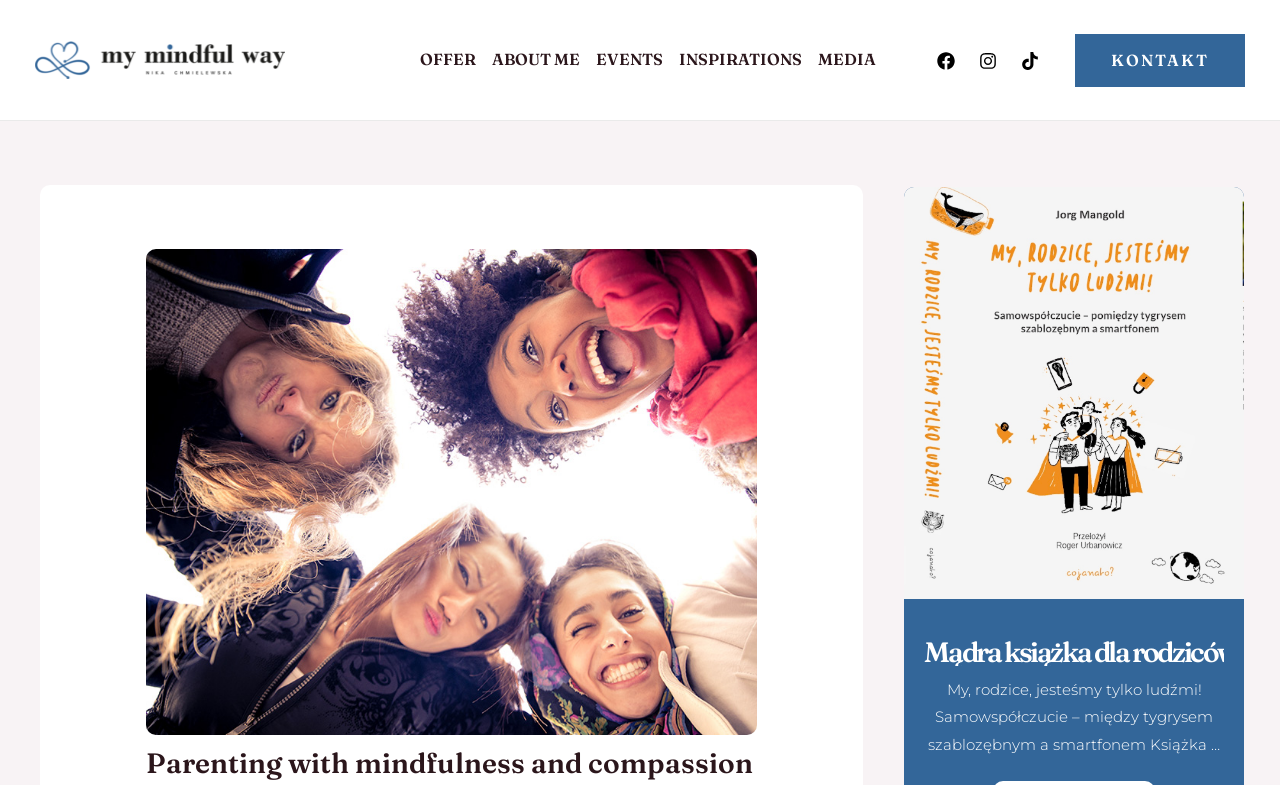Please determine the bounding box coordinates of the element to click on in order to accomplish the following task: "Click on the 'OFFER' link". Ensure the coordinates are four float numbers ranging from 0 to 1, i.e., [left, top, right, bottom].

[0.316, 0.065, 0.372, 0.086]